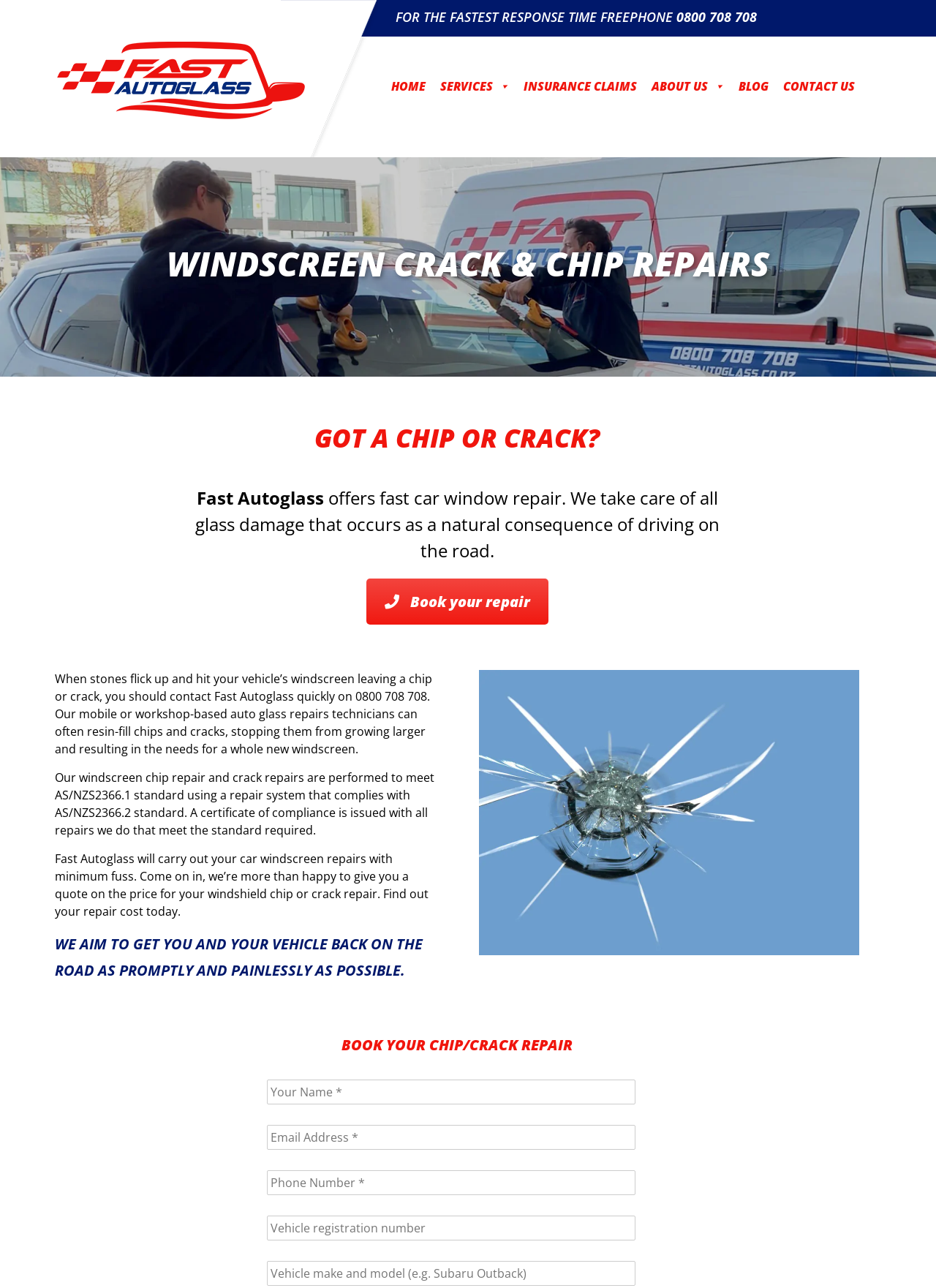Determine the bounding box coordinates of the clickable region to follow the instruction: "Click the 'HOME' link".

[0.41, 0.057, 0.462, 0.08]